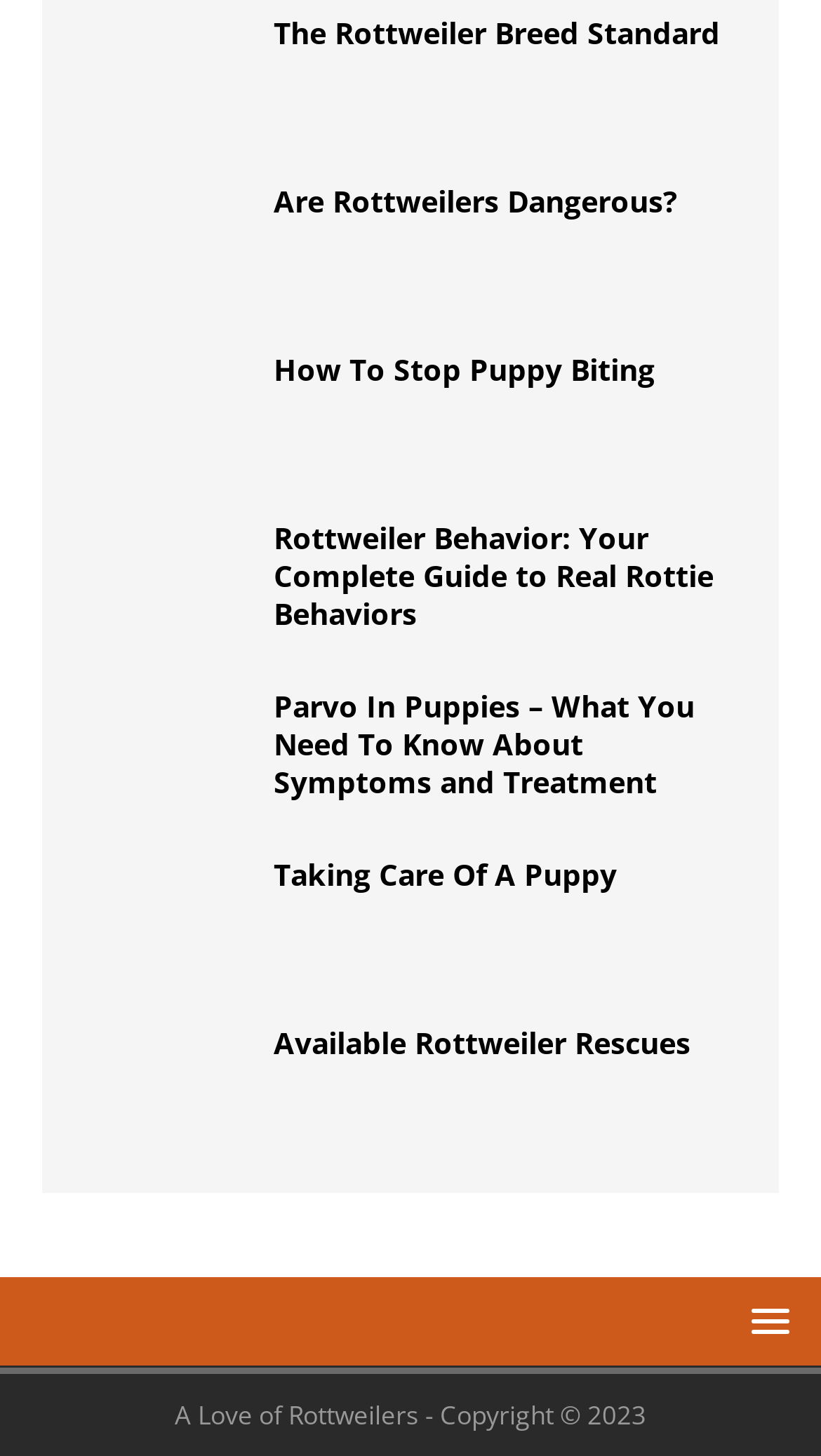Show the bounding box coordinates for the HTML element described as: "How To Stop Puppy Biting".

[0.333, 0.347, 0.797, 0.375]